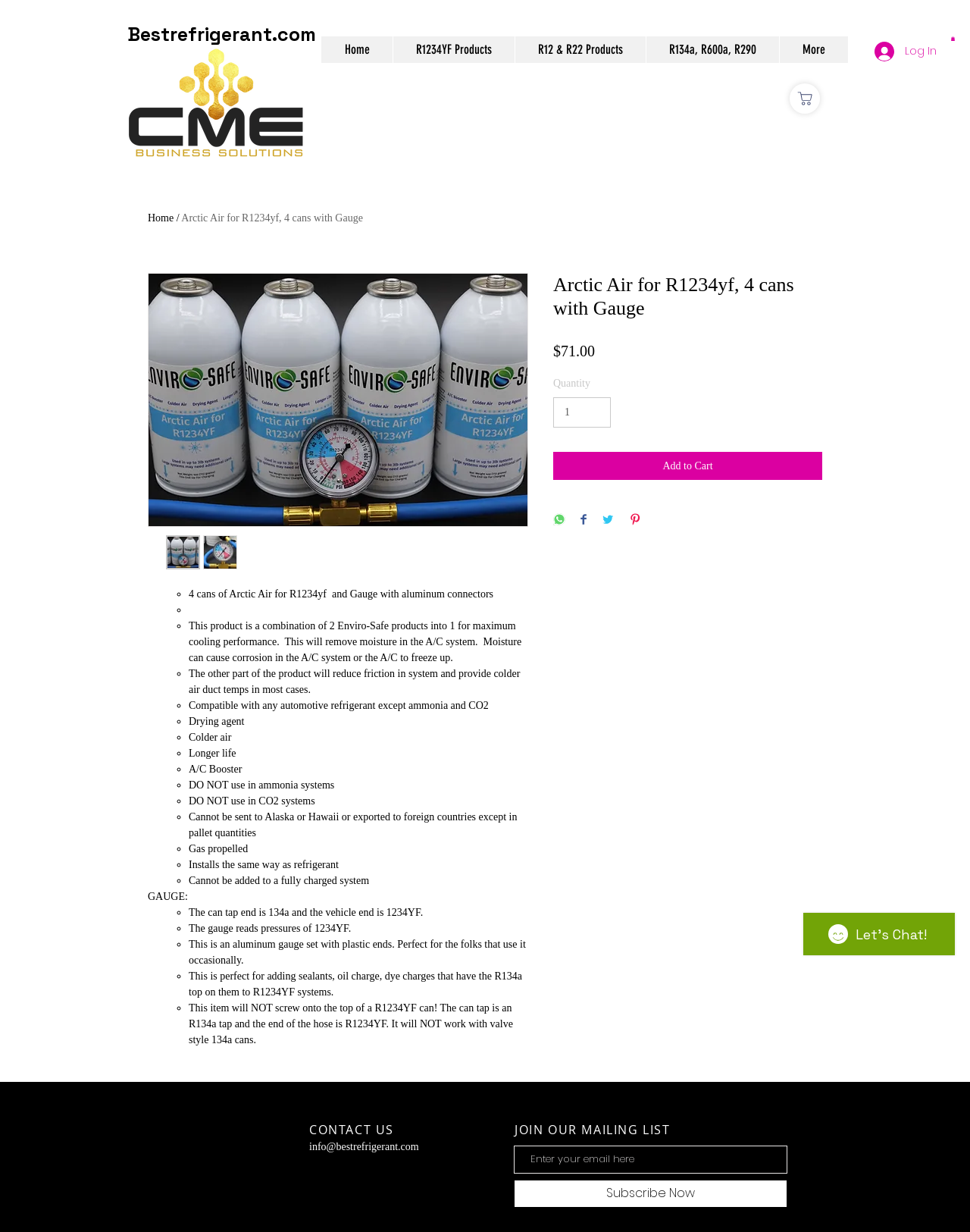Please locate the UI element described by "name="submit" value="Post Comment"" and provide its bounding box coordinates.

None